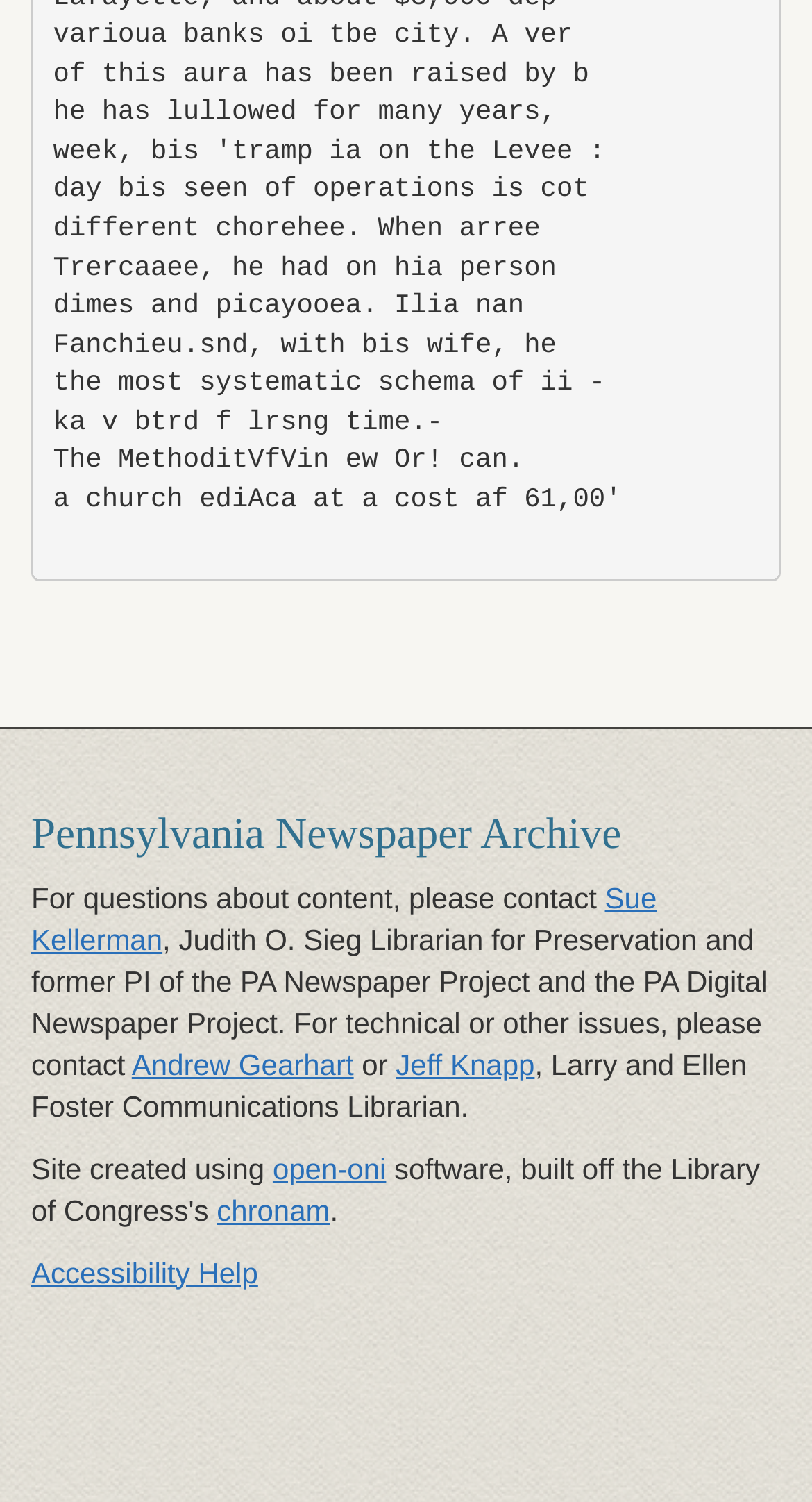Who are the contacts for technical issues?
Utilize the information in the image to give a detailed answer to the question.

I found the answer by looking at the text that says 'For technical or other issues, please contact Andrew Gearhart or Jeff Knapp.'